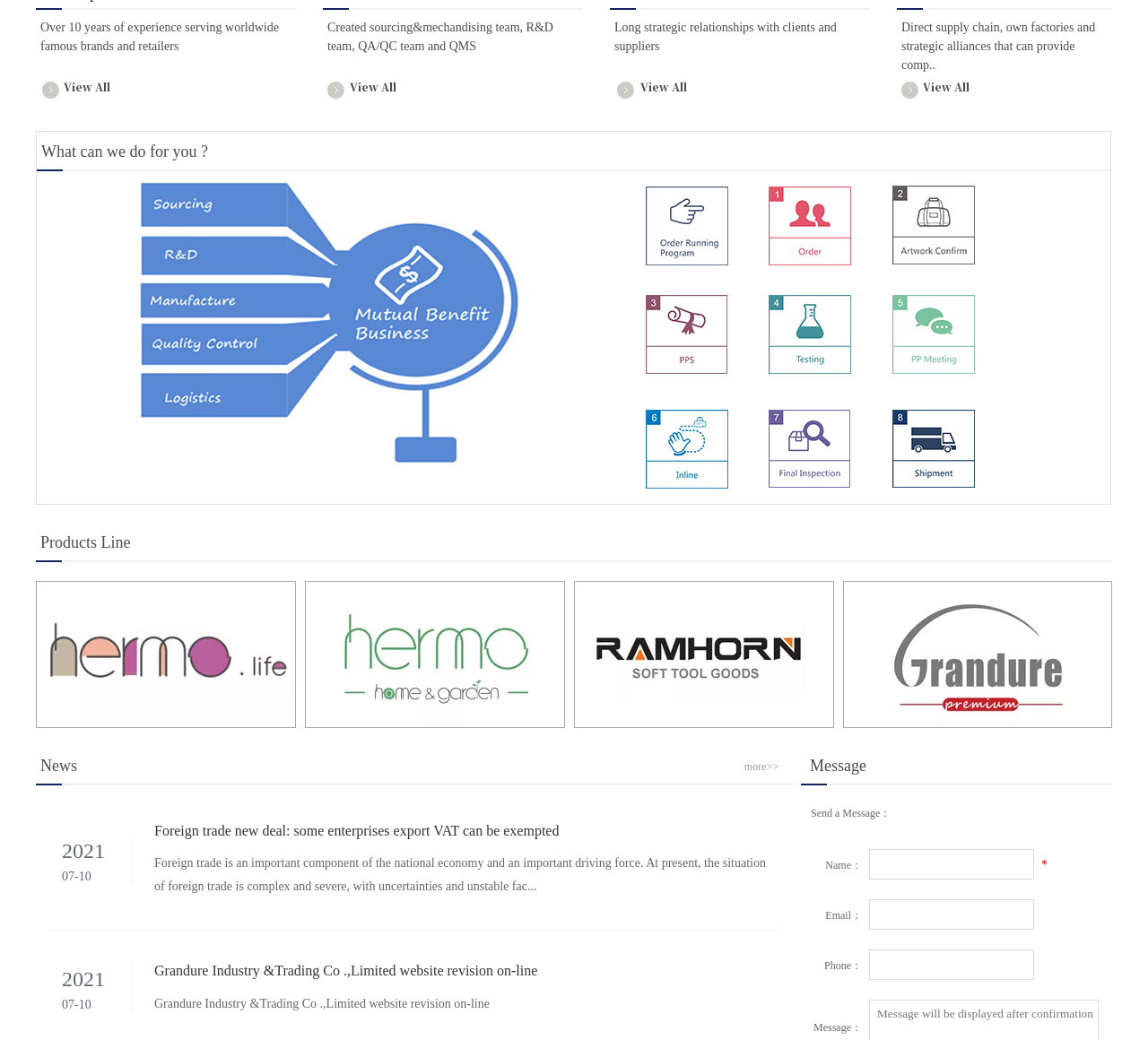Please find the bounding box for the following UI element description. Provide the coordinates in (top-left x, top-left y, bottom-right x, bottom-right y) format, with values between 0 and 1: parent_node: Name： name="Name"

[0.757, 0.816, 0.901, 0.846]